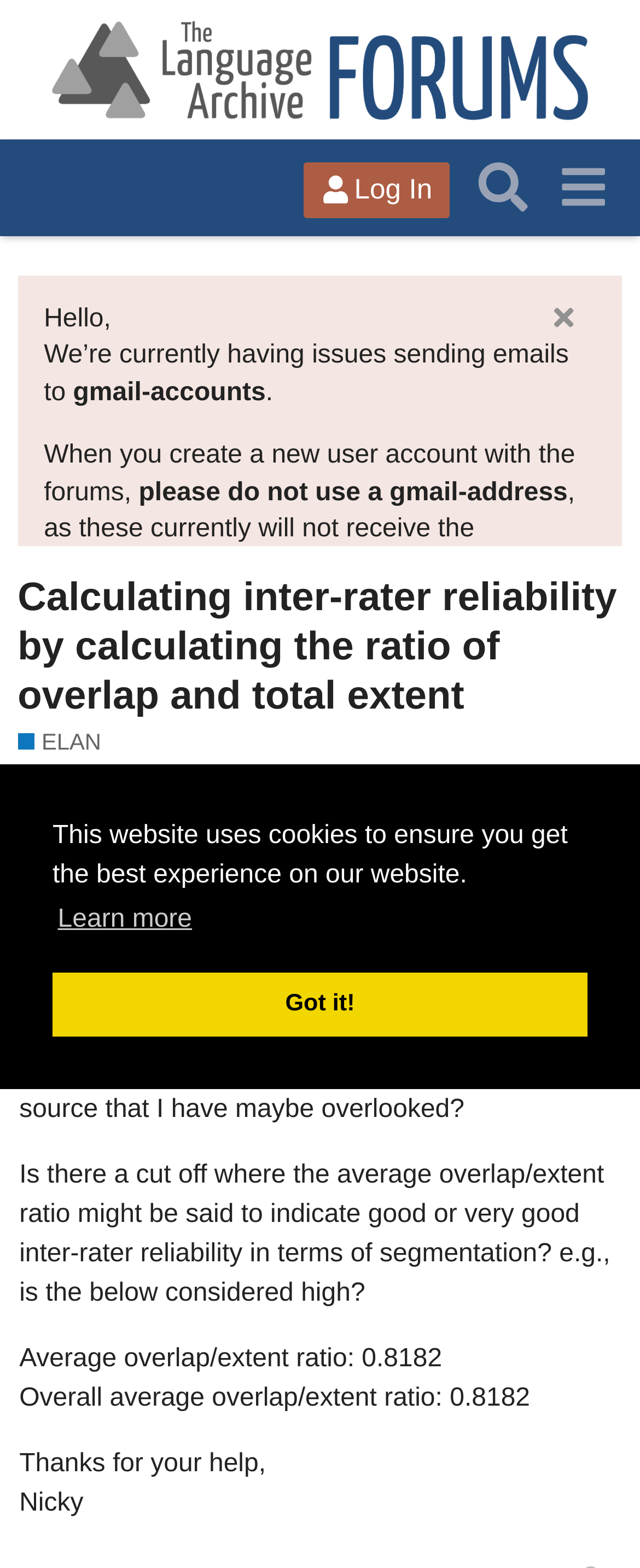Generate a thorough caption that explains the contents of the webpage.

This webpage appears to be a forum discussion page, specifically a topic about calculating inter-rater reliability. At the top of the page, there is a cookie consent dialog with a message about the website using cookies, along with "Learn more" and "Got it!" buttons. Below this, there is a top navigation bar with links to "TLA Forums" and buttons for "Log In", "Search", and a menu.

On the left side of the page, there is a section with a heading "Calculating inter-rater reliability by calculating the ratio of overlap and total extent" and a link to "ELAN" with a brief description. Below this, there is a notification about issues with sending emails to Gmail accounts and a request to not use Gmail addresses when creating a new user account.

The main content of the page is a discussion thread, with a heading "Calculating inter-rater reliability by calculating the ratio of overlap and total extent" and a post from a user named "stressed_linguist" dated December 2023. The post asks for more information on how to interpret the measures in the output of an analysis and if there is a source that they may have overlooked. The user also asks about the cutoff for good or very good inter-rater reliability in terms of segmentation and provides an example with an average overlap/extent ratio of 0.8182. The post is followed by a response from another user, Nicky.

On the right side of the page, there is a topic progress navigation section with links to different pages of the discussion thread.